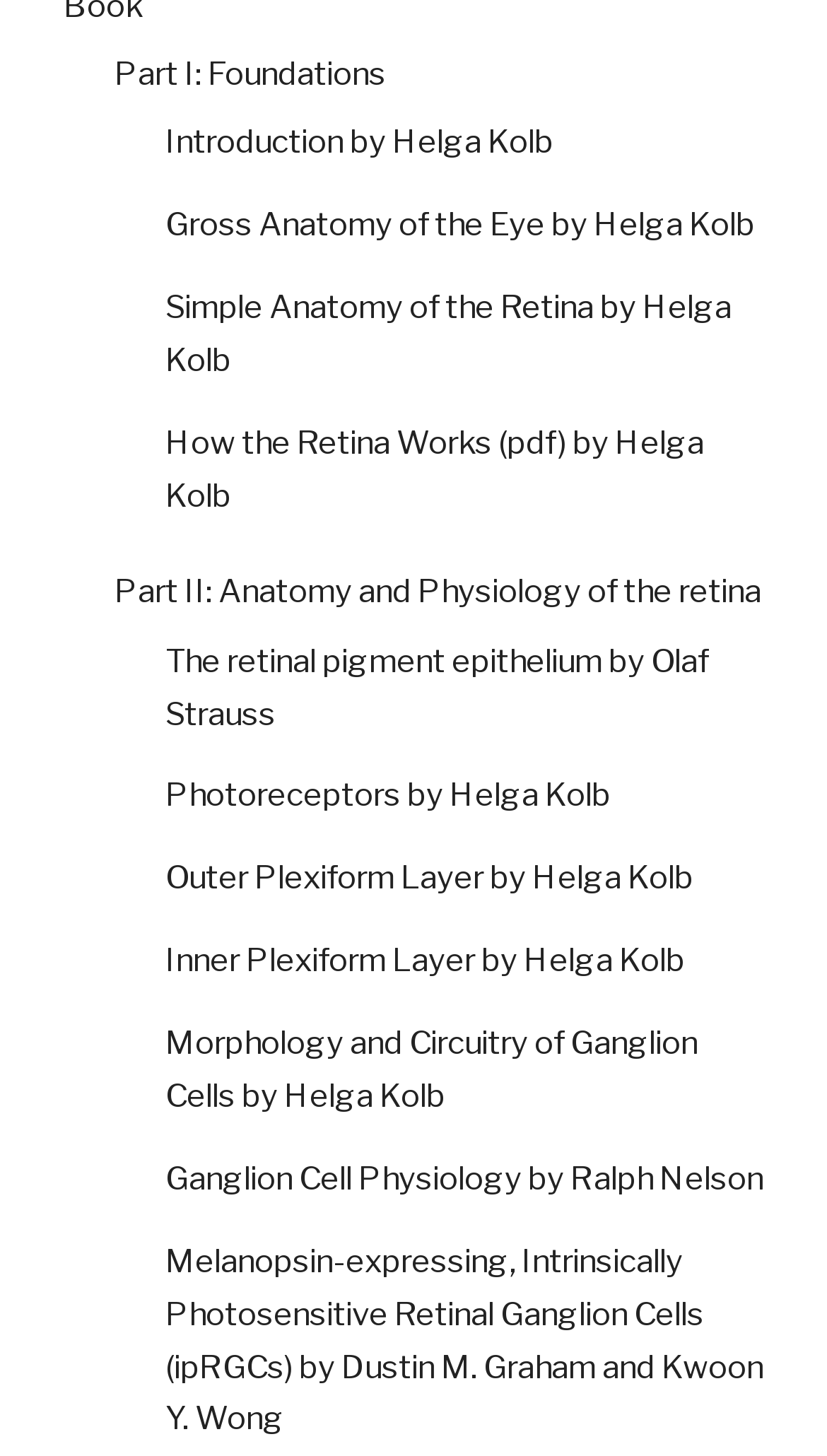Given the element description: "Part I: Foundations", predict the bounding box coordinates of the UI element it refers to, using four float numbers between 0 and 1, i.e., [left, top, right, bottom].

[0.138, 0.038, 0.467, 0.064]